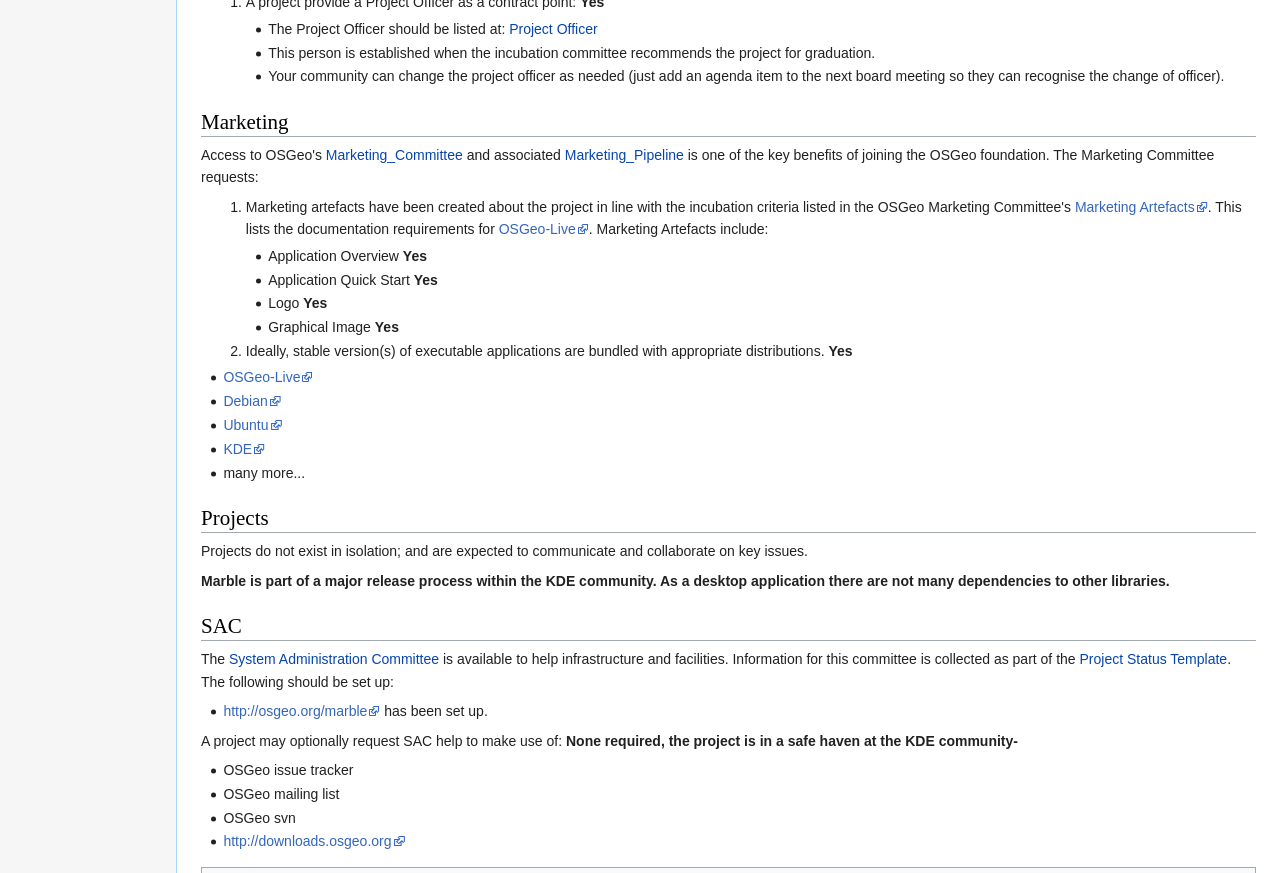Please identify the bounding box coordinates of the element that needs to be clicked to execute the following command: "Input your email". Provide the bounding box using four float numbers between 0 and 1, formatted as [left, top, right, bottom].

None